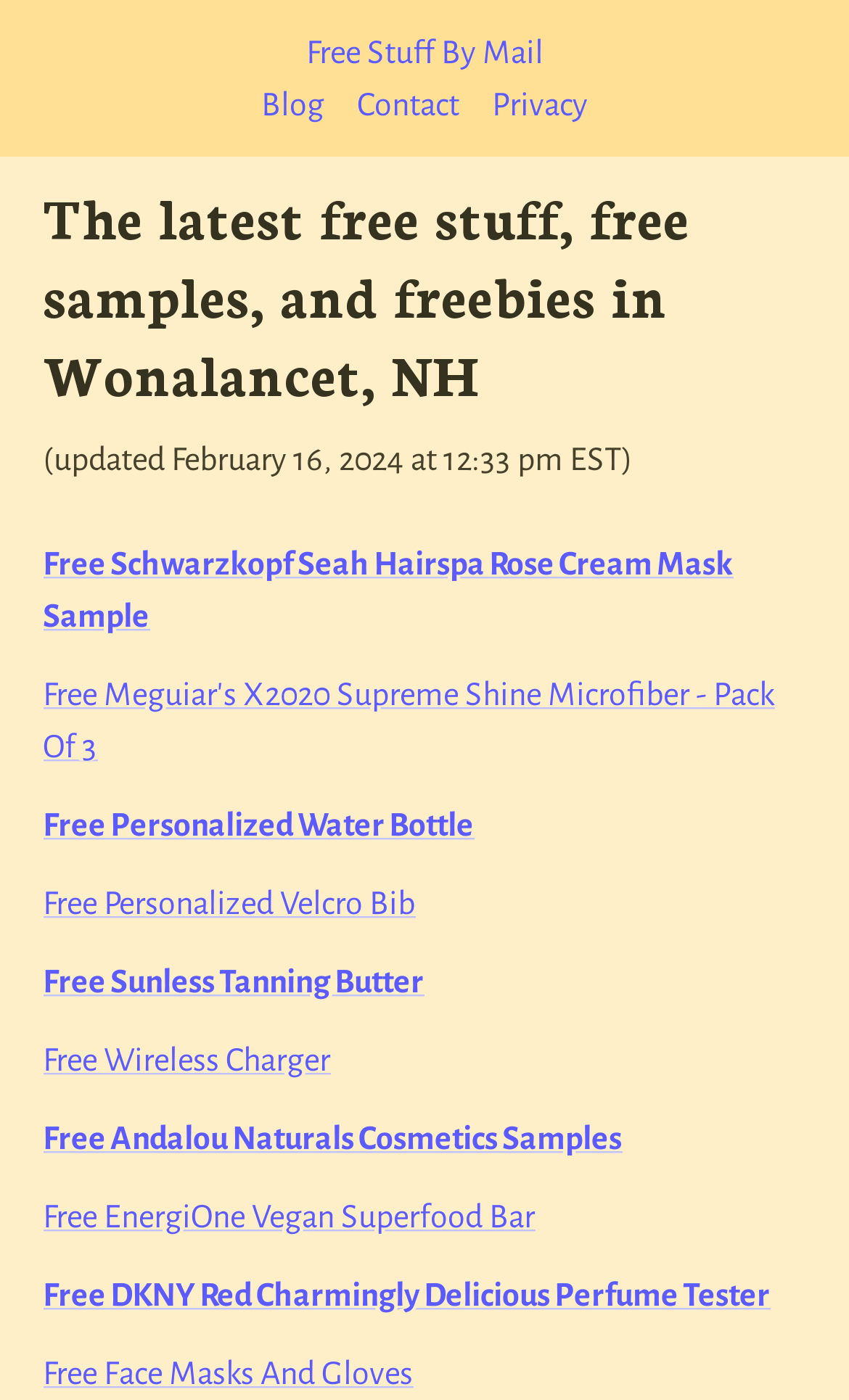Please find the bounding box coordinates of the element's region to be clicked to carry out this instruction: "Visit the Blog page".

[0.308, 0.062, 0.382, 0.087]